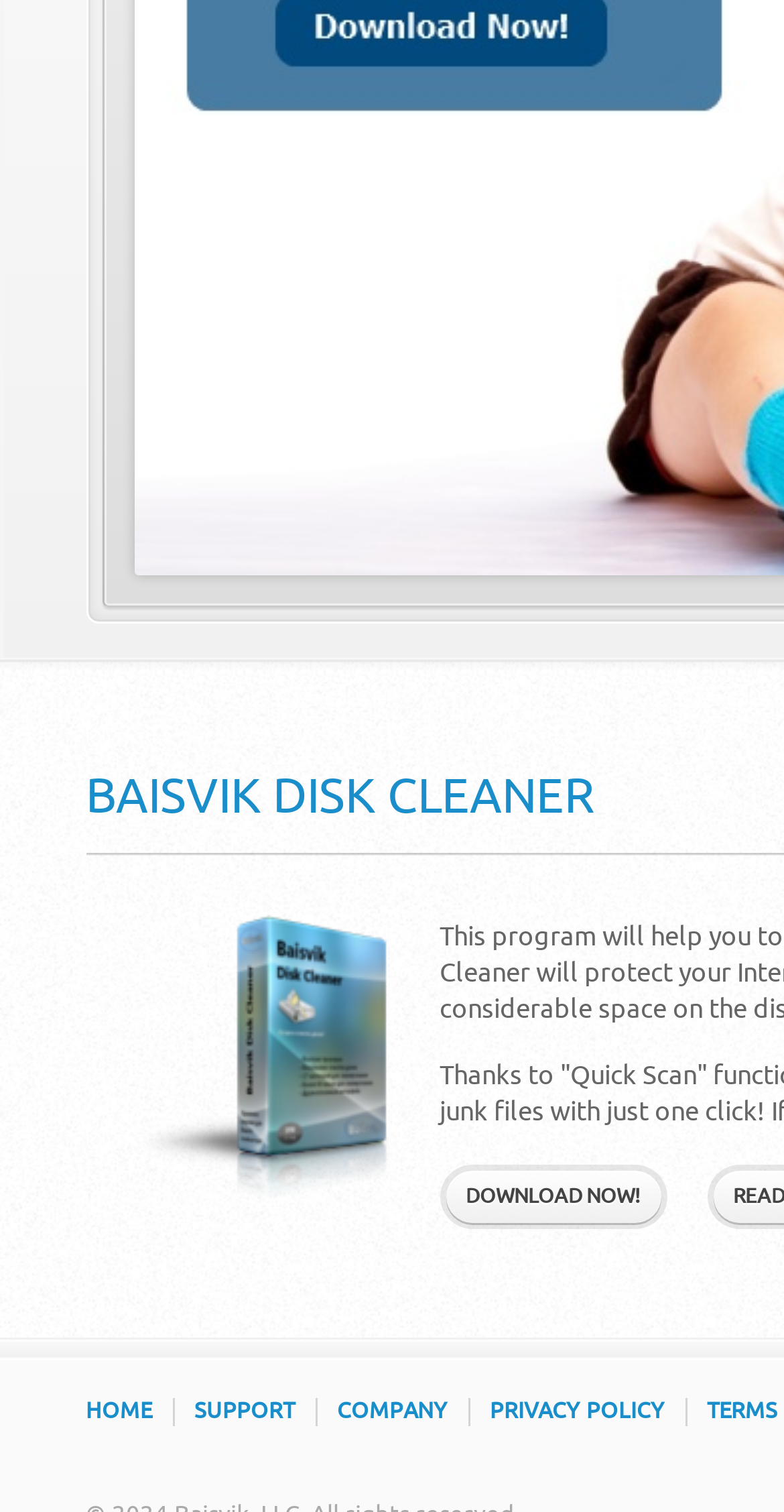Provide the bounding box coordinates for the specified HTML element described in this description: "Support". The coordinates should be four float numbers ranging from 0 to 1, in the format [left, top, right, bottom].

[0.247, 0.922, 0.376, 0.946]